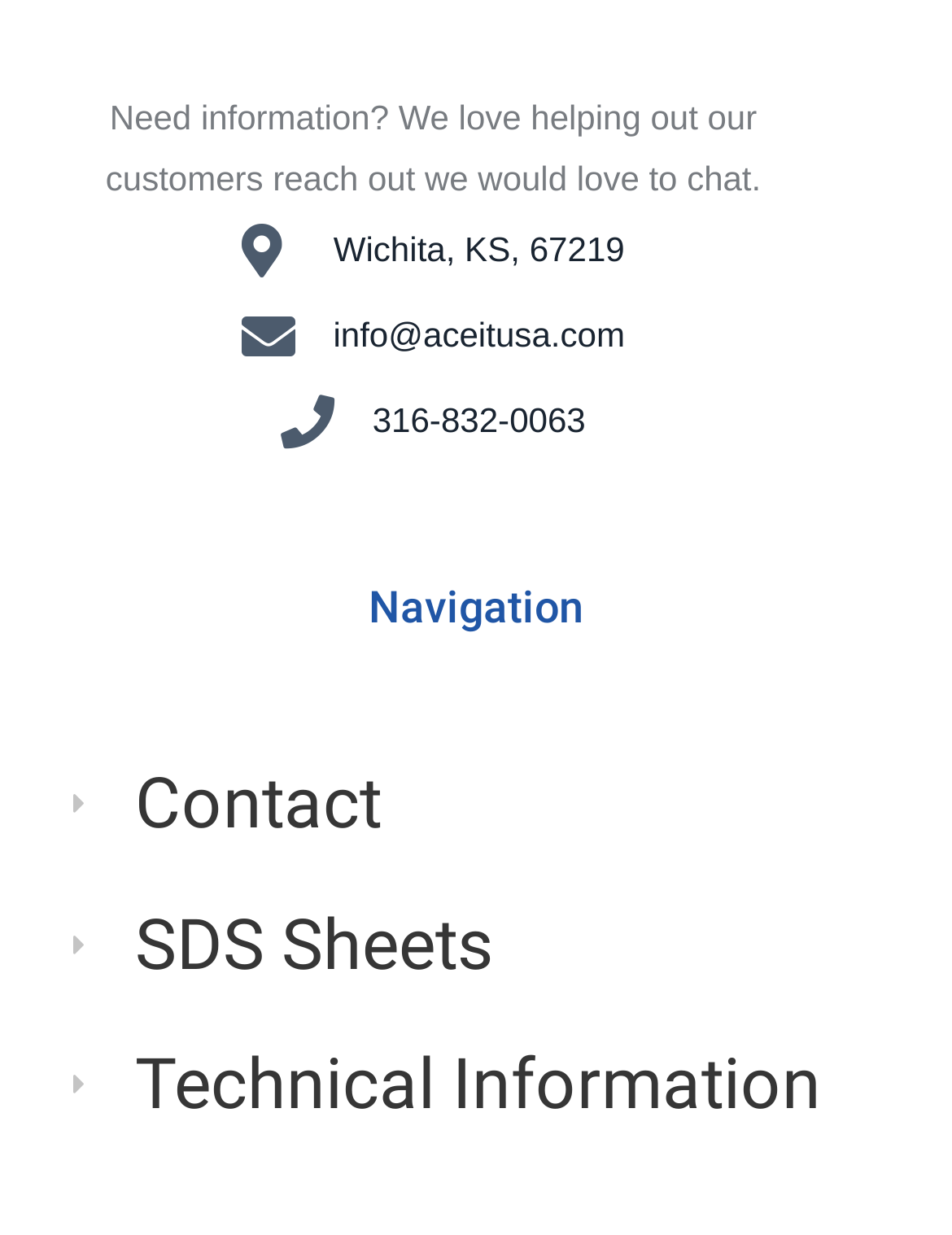Identify the bounding box of the UI component described as: "SDS Sheets".

[0.077, 0.722, 0.923, 0.808]